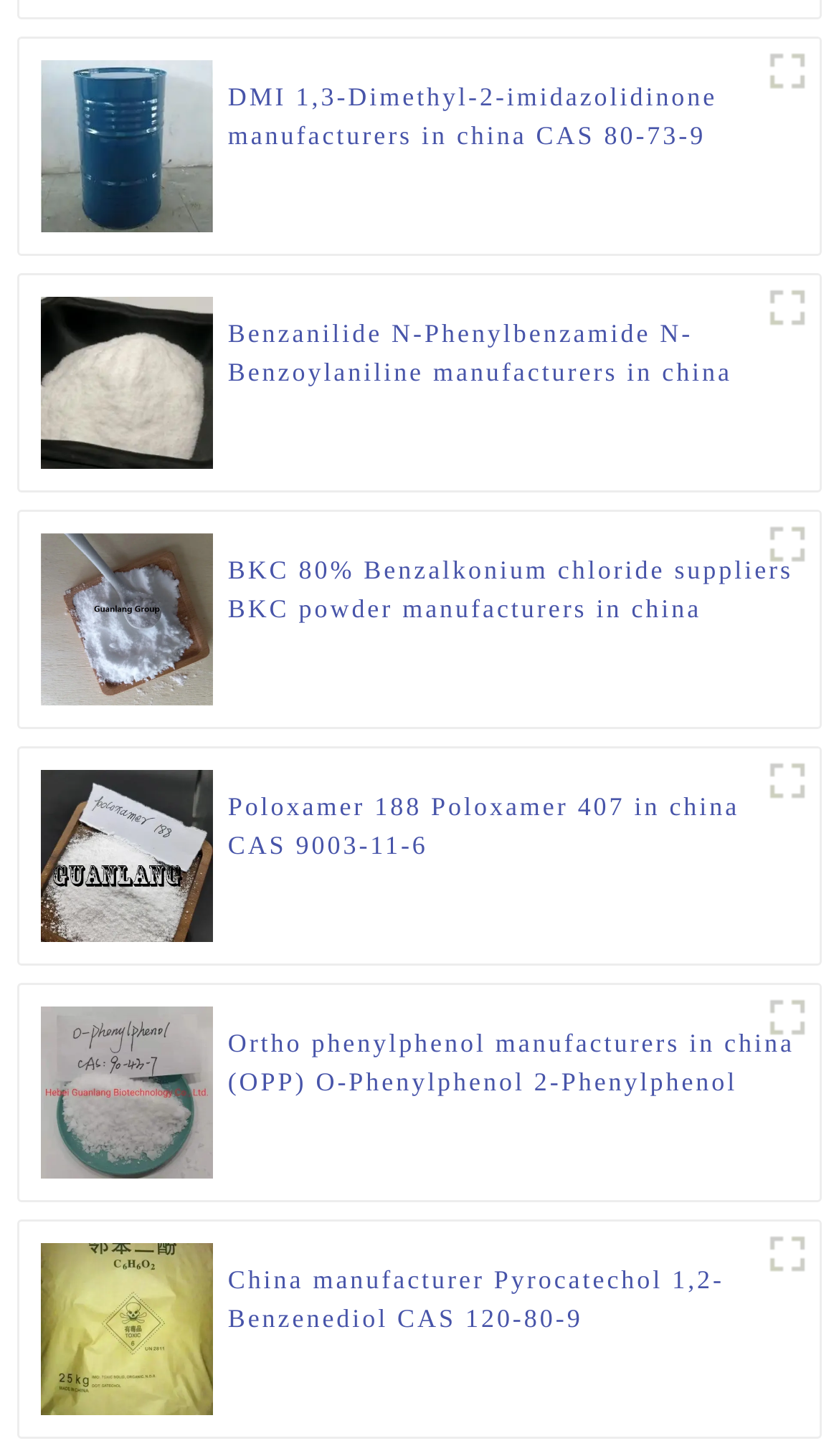What is the CAS number of Benzalkonium Chloride?
Refer to the image and provide a one-word or short phrase answer.

Not provided